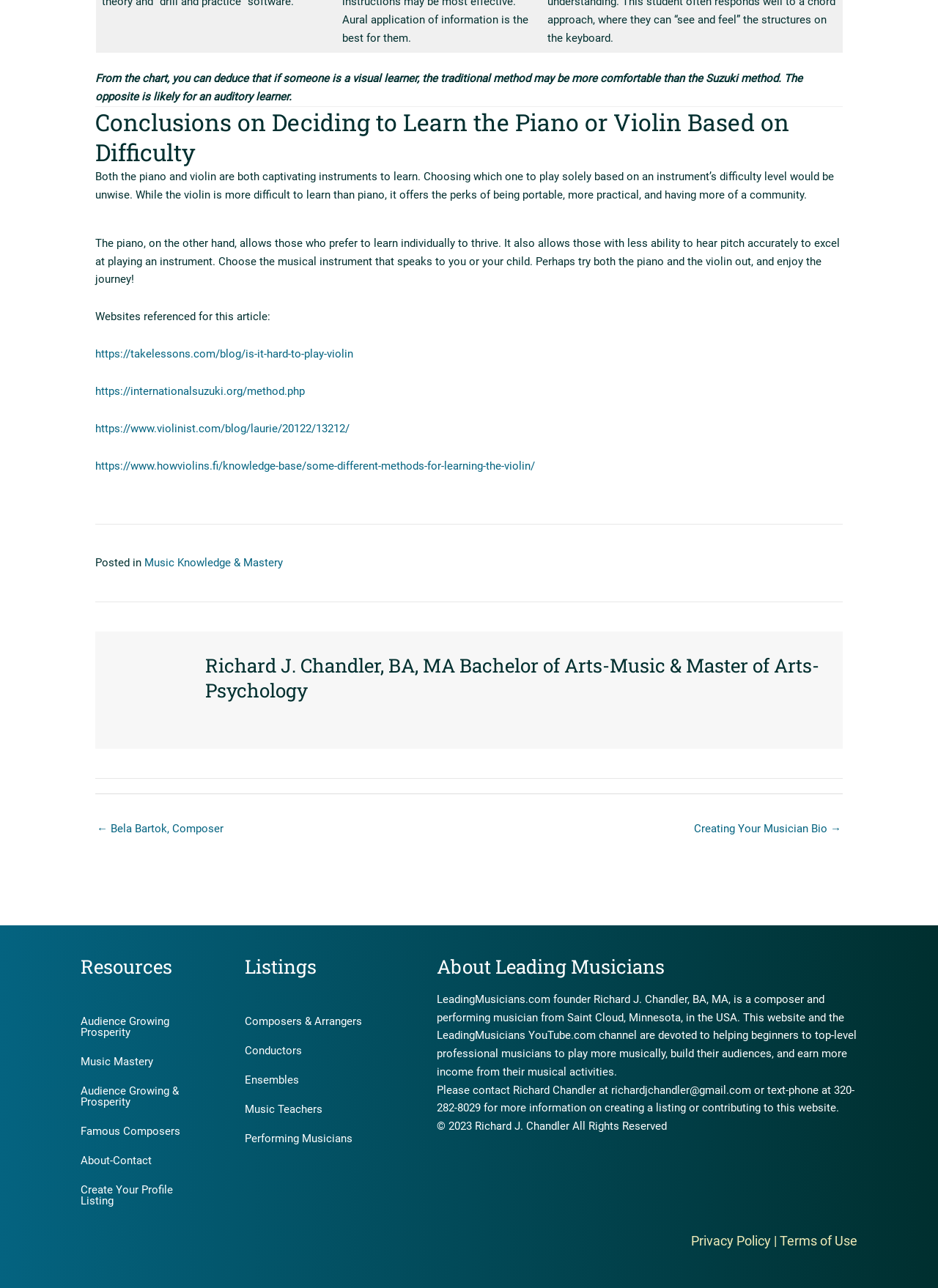Determine the bounding box coordinates of the region to click in order to accomplish the following instruction: "Click the link to learn about the Suzuki method". Provide the coordinates as four float numbers between 0 and 1, specifically [left, top, right, bottom].

[0.102, 0.299, 0.325, 0.309]